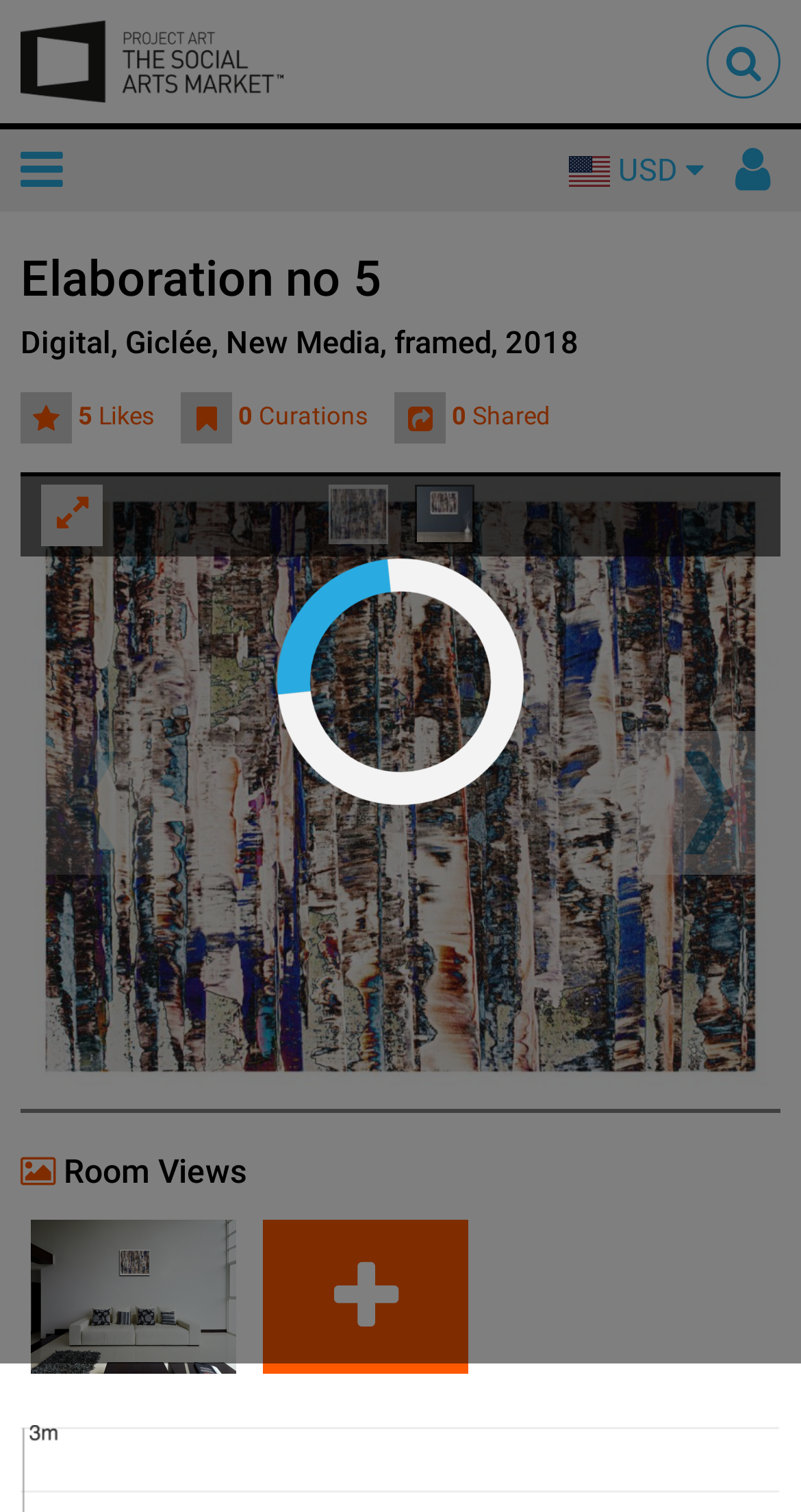Locate the bounding box of the UI element described by: "parent_node: 0 Curations title="Curate this"" in the given webpage screenshot.

[0.226, 0.266, 0.297, 0.285]